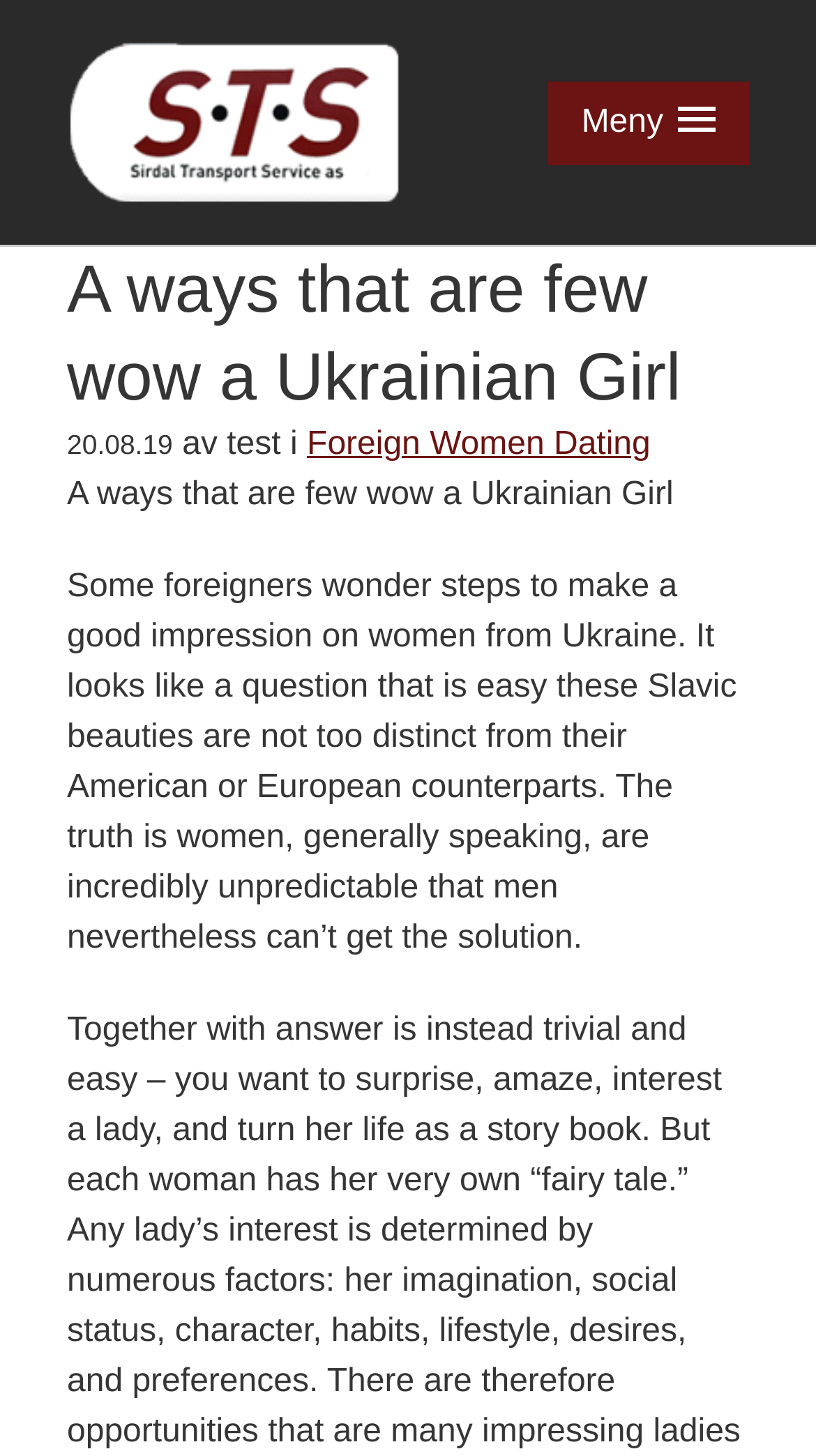Explain the features and main sections of the webpage comprehensively.

The webpage appears to be a blog post or article about making a good impression on Ukrainian women. At the top left corner, there is a logo of "Sirdal Transportservice AS" which is also a clickable link. To the right of the logo, there is a menu link labeled "Meny". 

Below the logo, there is a heading that reads "A ways that are few wow a Ukrainian Girl". Next to the heading, there is a date "20.08.19" and an author's name "av" followed by a label "test". 

On the same line, there is a link to "Foreign Women Dating" located to the right of the author's name. Below this line, there is a paragraph that summarizes the content of the article, which discusses how to make a good impression on Ukrainian women, stating that they are not too different from their American or European counterparts, but are unpredictable.